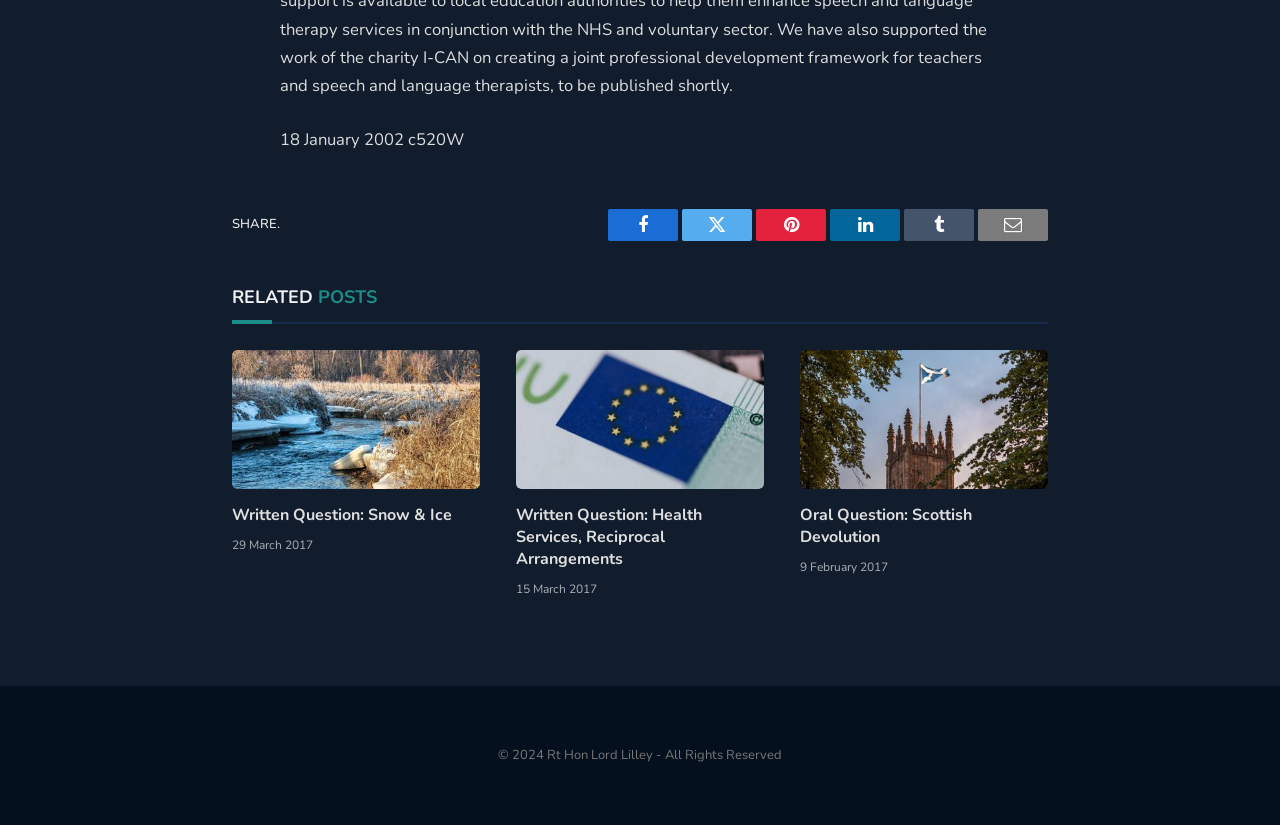Please identify the bounding box coordinates of the area I need to click to accomplish the following instruction: "Read about Oral Question: Scottish Devolution".

[0.625, 0.613, 0.819, 0.665]